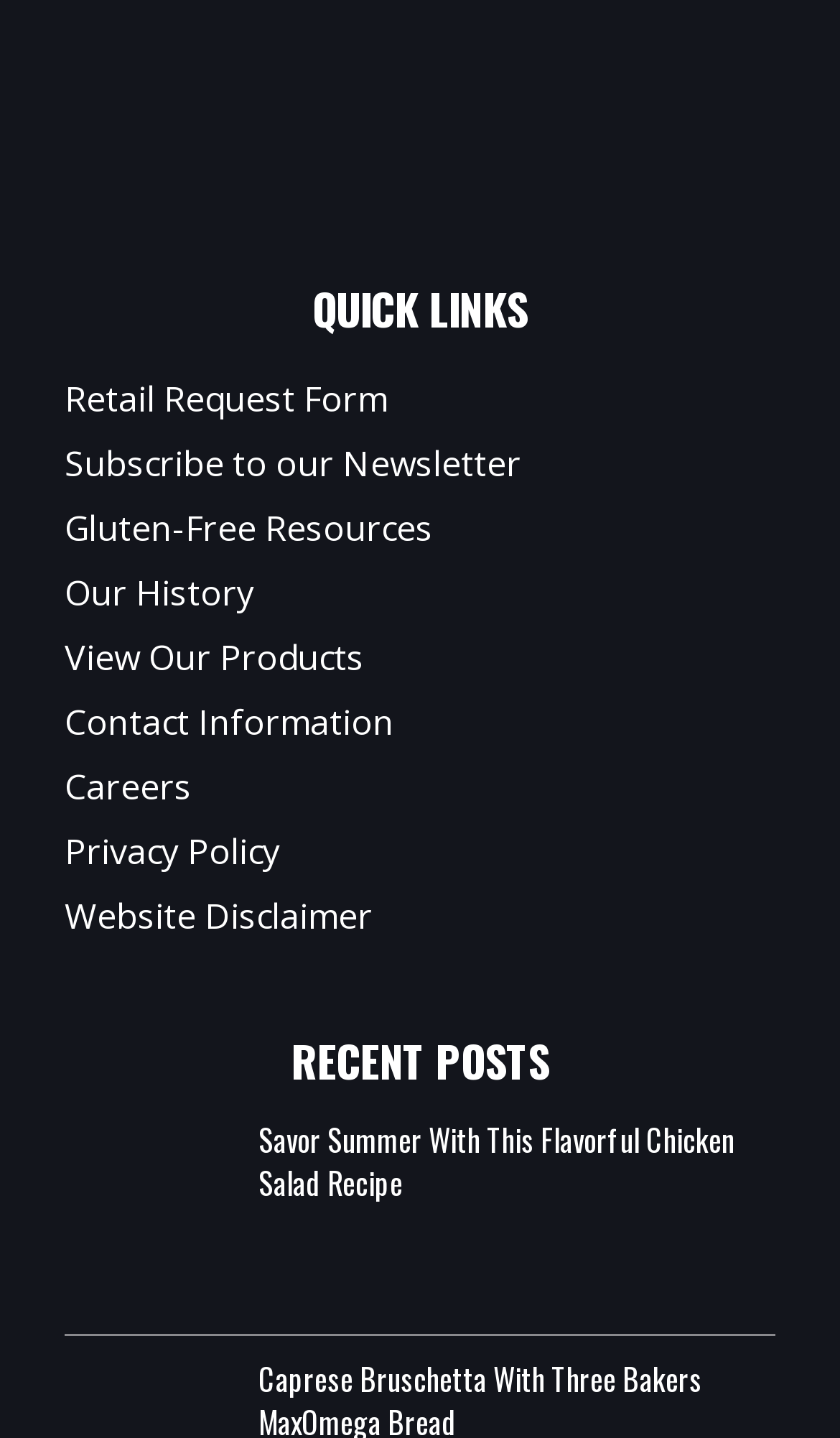Extract the bounding box coordinates for the UI element described by the text: "Careers". The coordinates should be in the form of [left, top, right, bottom] with values between 0 and 1.

[0.077, 0.525, 0.923, 0.57]